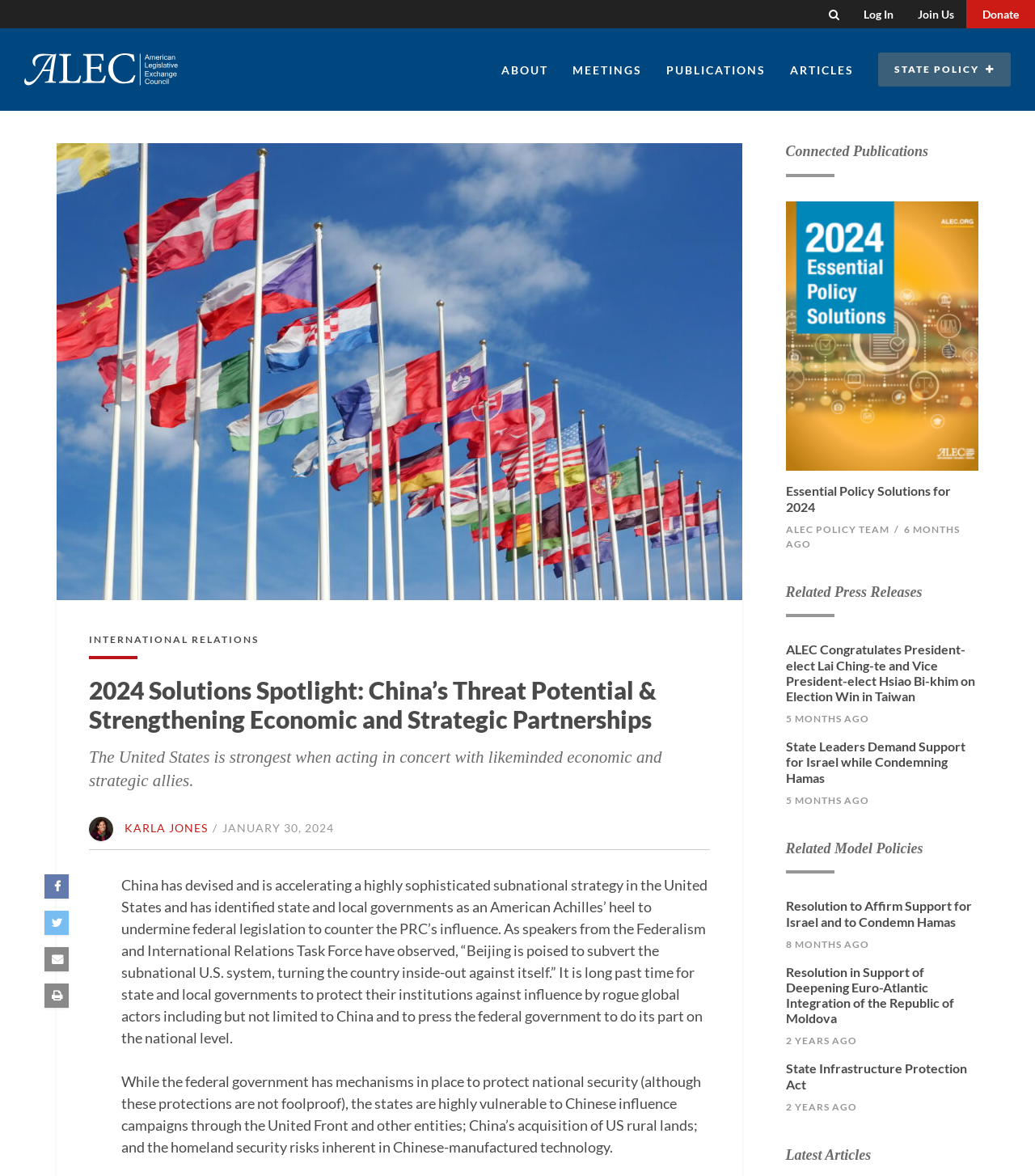What is the topic of the article?
Using the picture, provide a one-word or short phrase answer.

China's Threat Potential